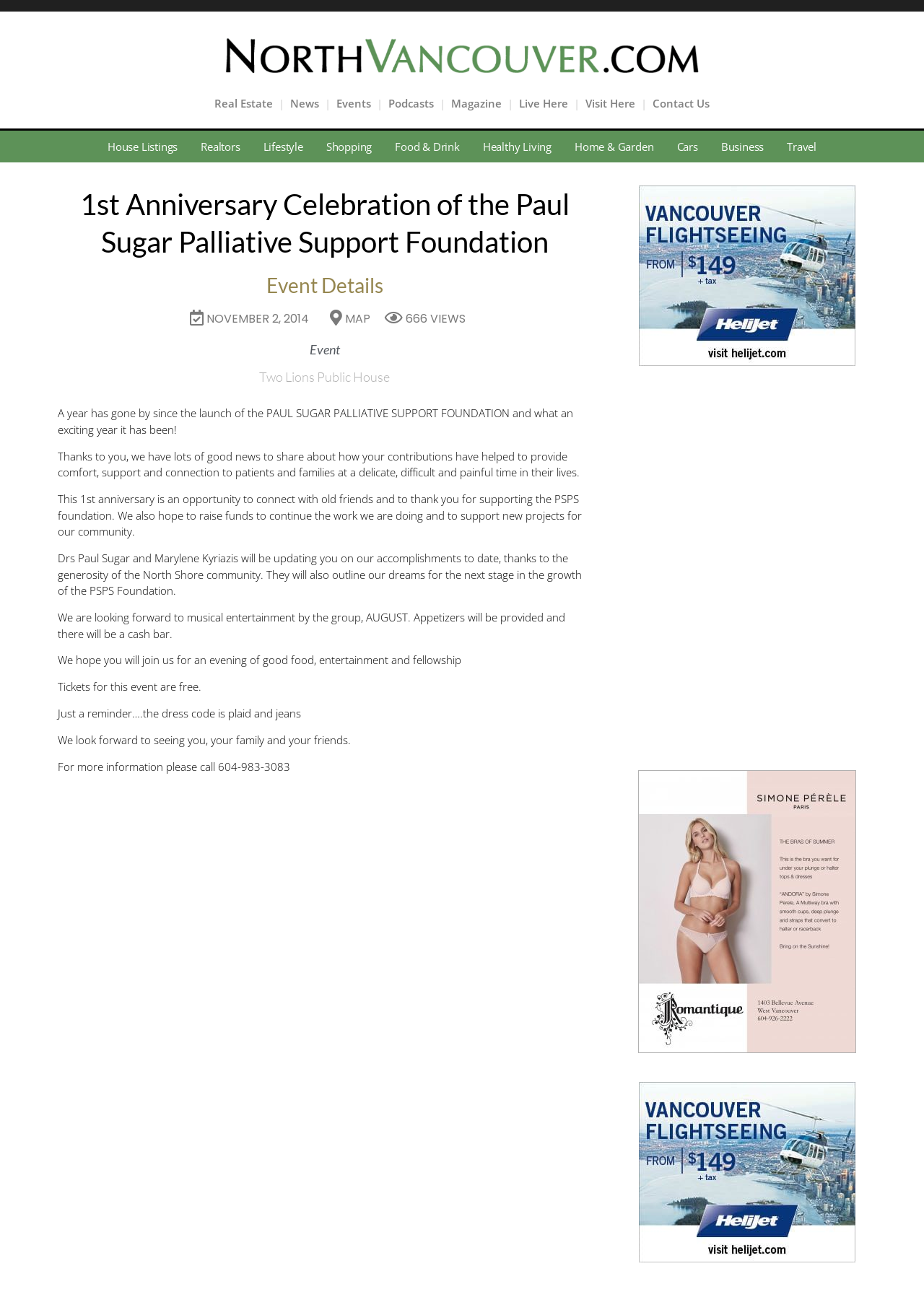What is the date of the event?
Provide a fully detailed and comprehensive answer to the question.

The date of the event is November 2, 2014, as indicated by the static text 'NOVEMBER 2, 2014'.